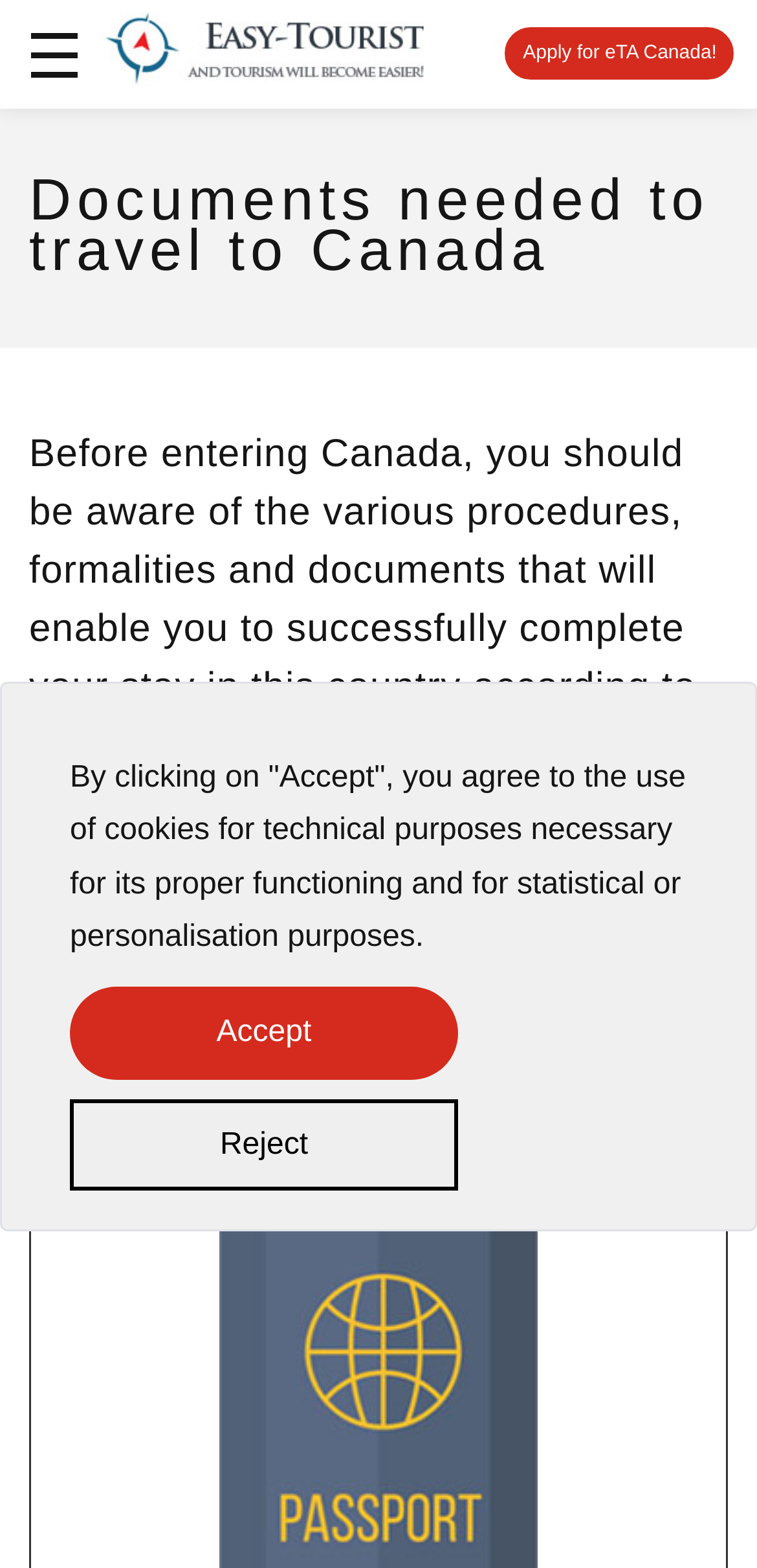What is the main topic of the webpage?
Please provide a full and detailed response to the question.

The webpage has a heading 'What do I need and what documents do I need for Canada?' and discusses documents and formalities required for traveling to Canada. This suggests that the main topic of the webpage is traveling to Canada and the necessary preparations for it.